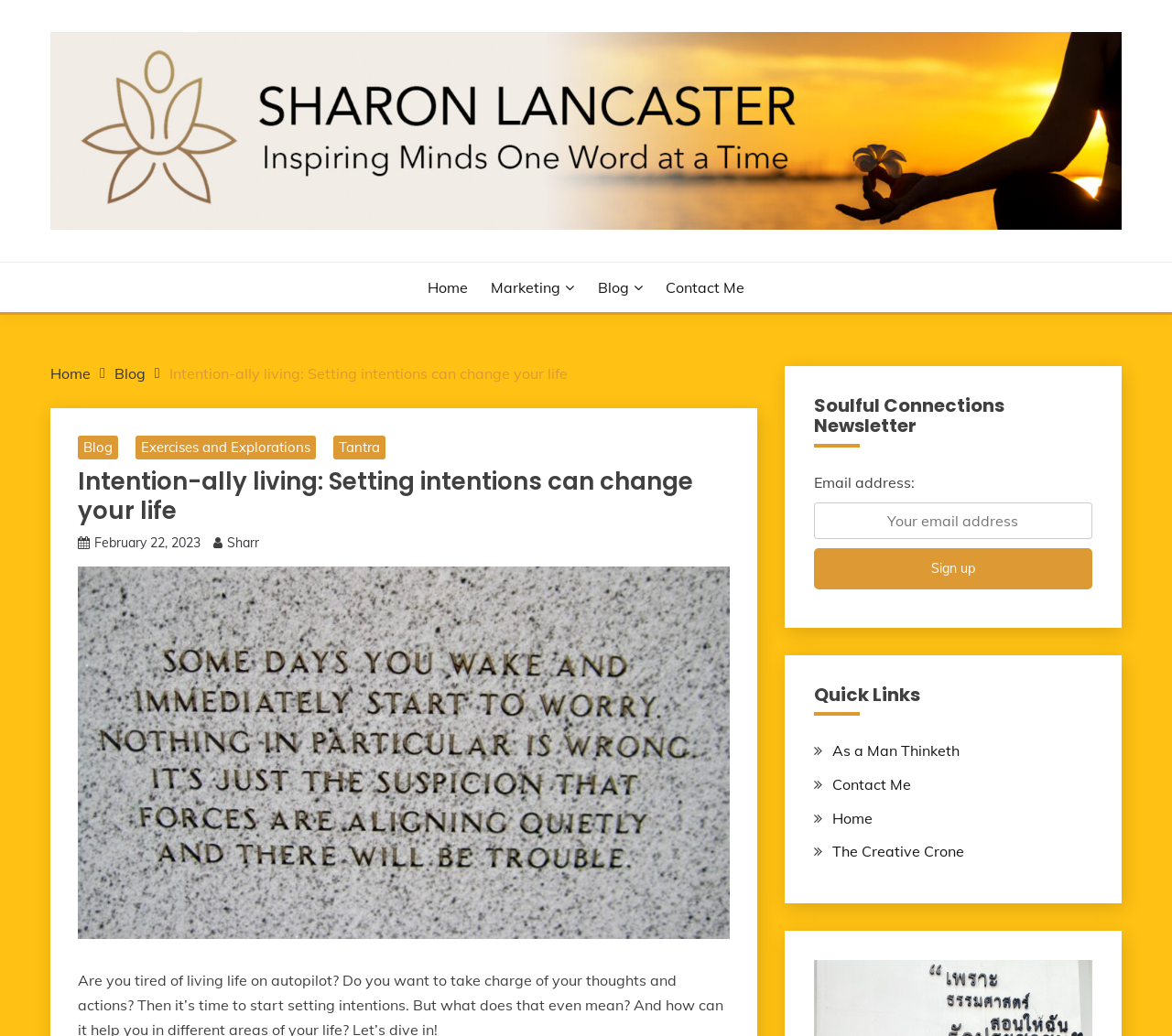Use a single word or phrase to answer the following:
What is the purpose of the textbox?

Email address